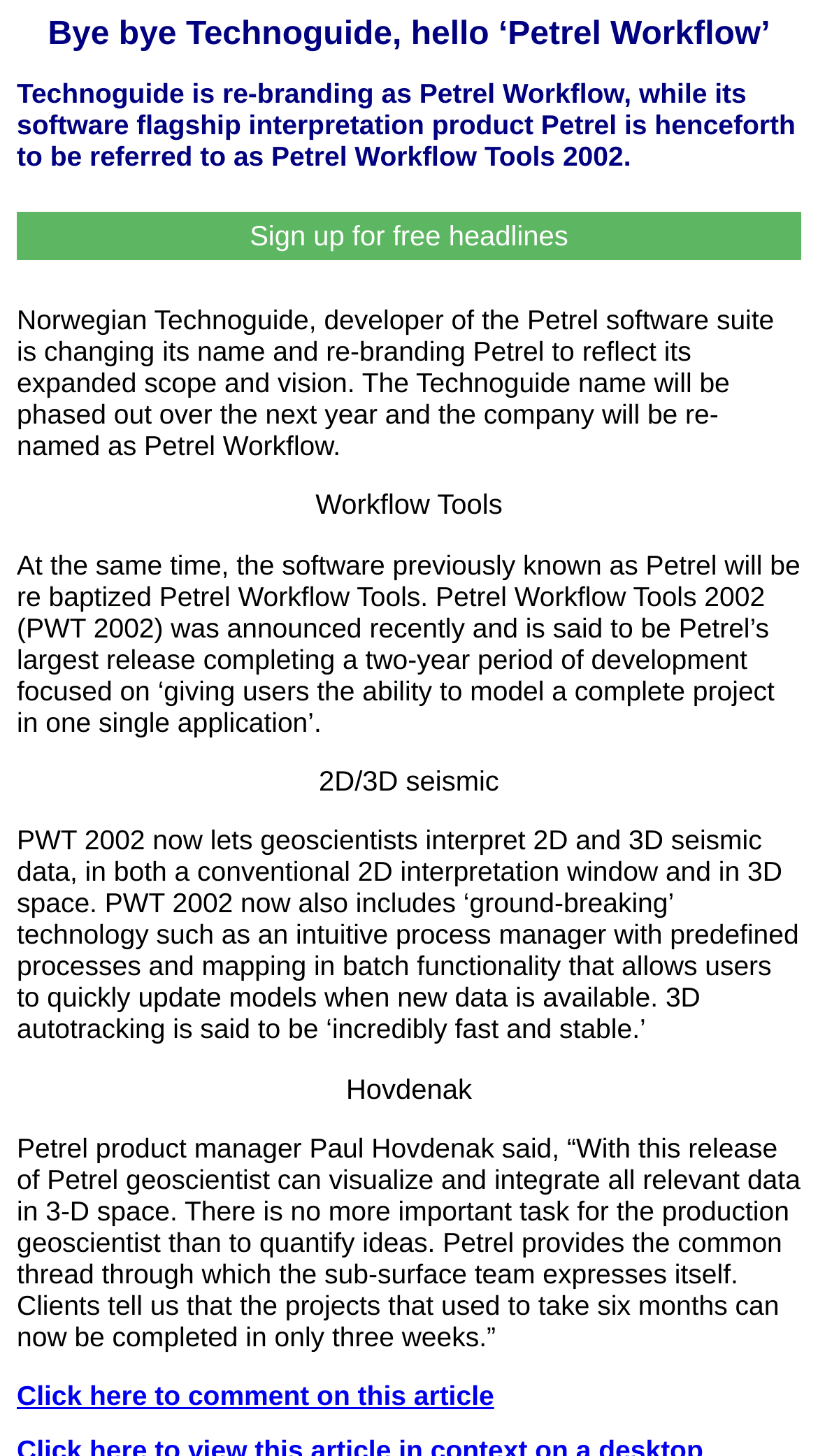Respond to the following question using a concise word or phrase: 
Who is the product manager of Petrel?

Paul Hovdenak